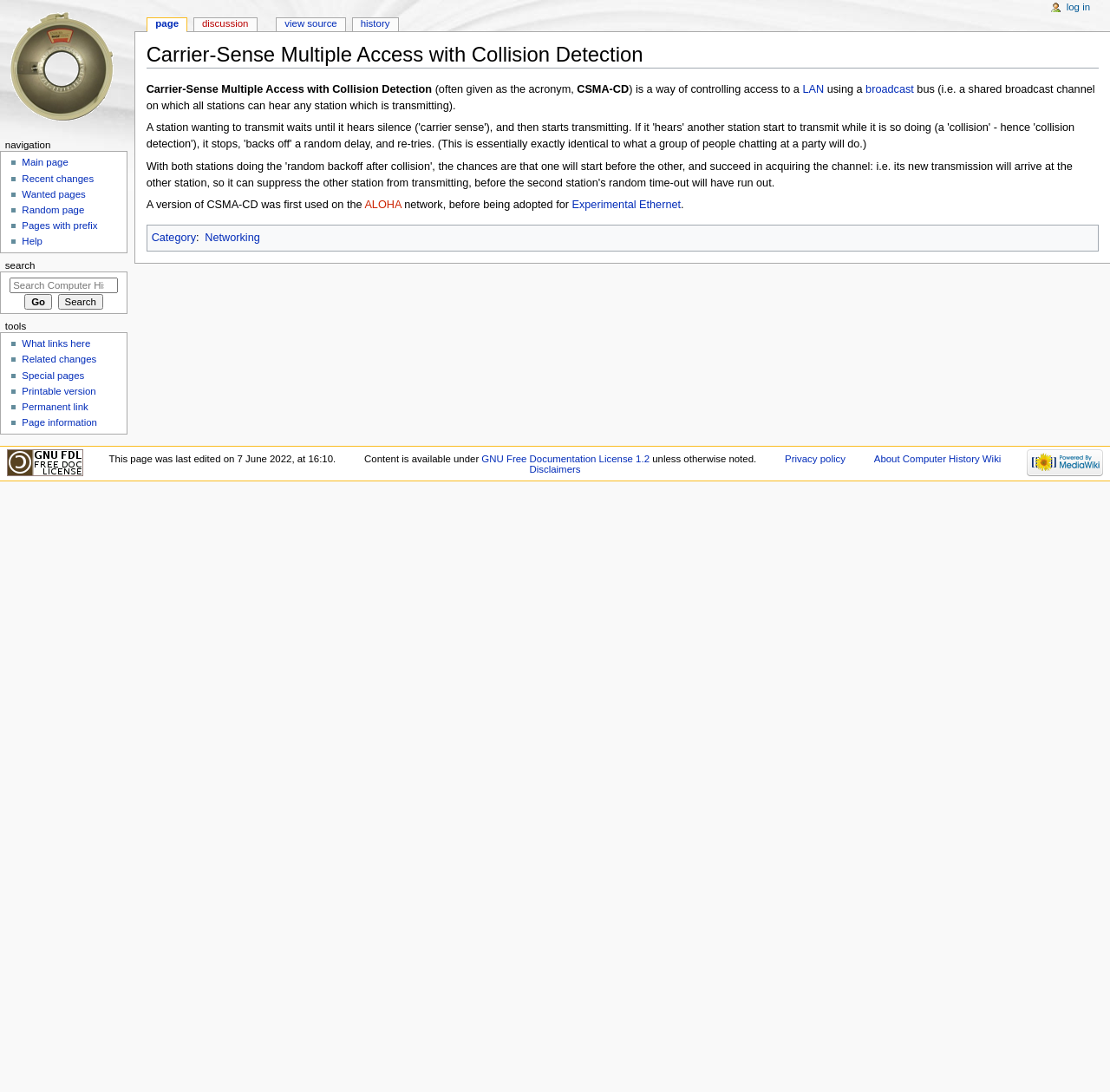Determine the bounding box coordinates of the clickable region to carry out the instruction: "Explore ingredients".

None